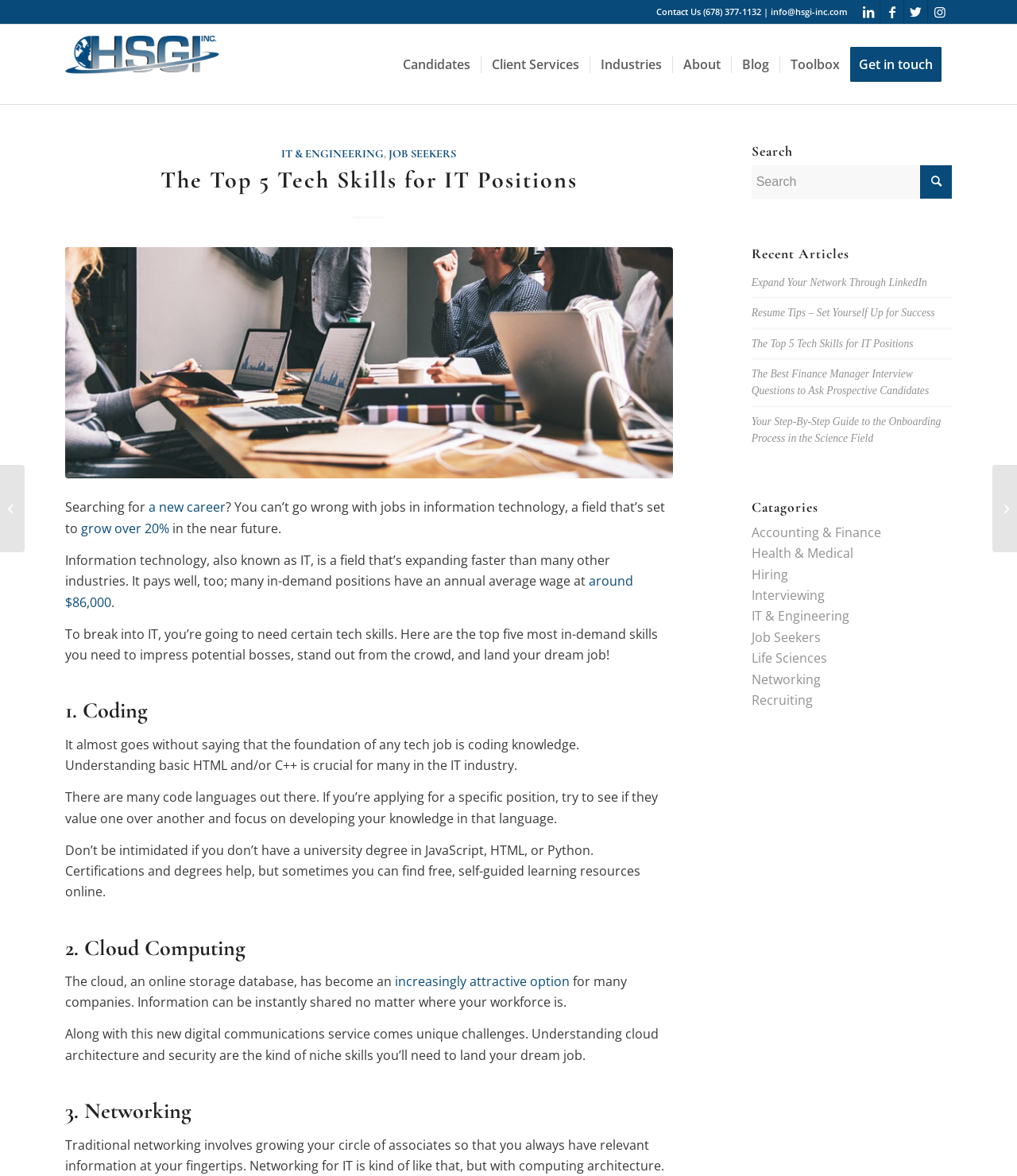Find the bounding box coordinates of the clickable element required to execute the following instruction: "Contact us through email". Provide the coordinates as four float numbers between 0 and 1, i.e., [left, top, right, bottom].

[0.645, 0.005, 0.834, 0.015]